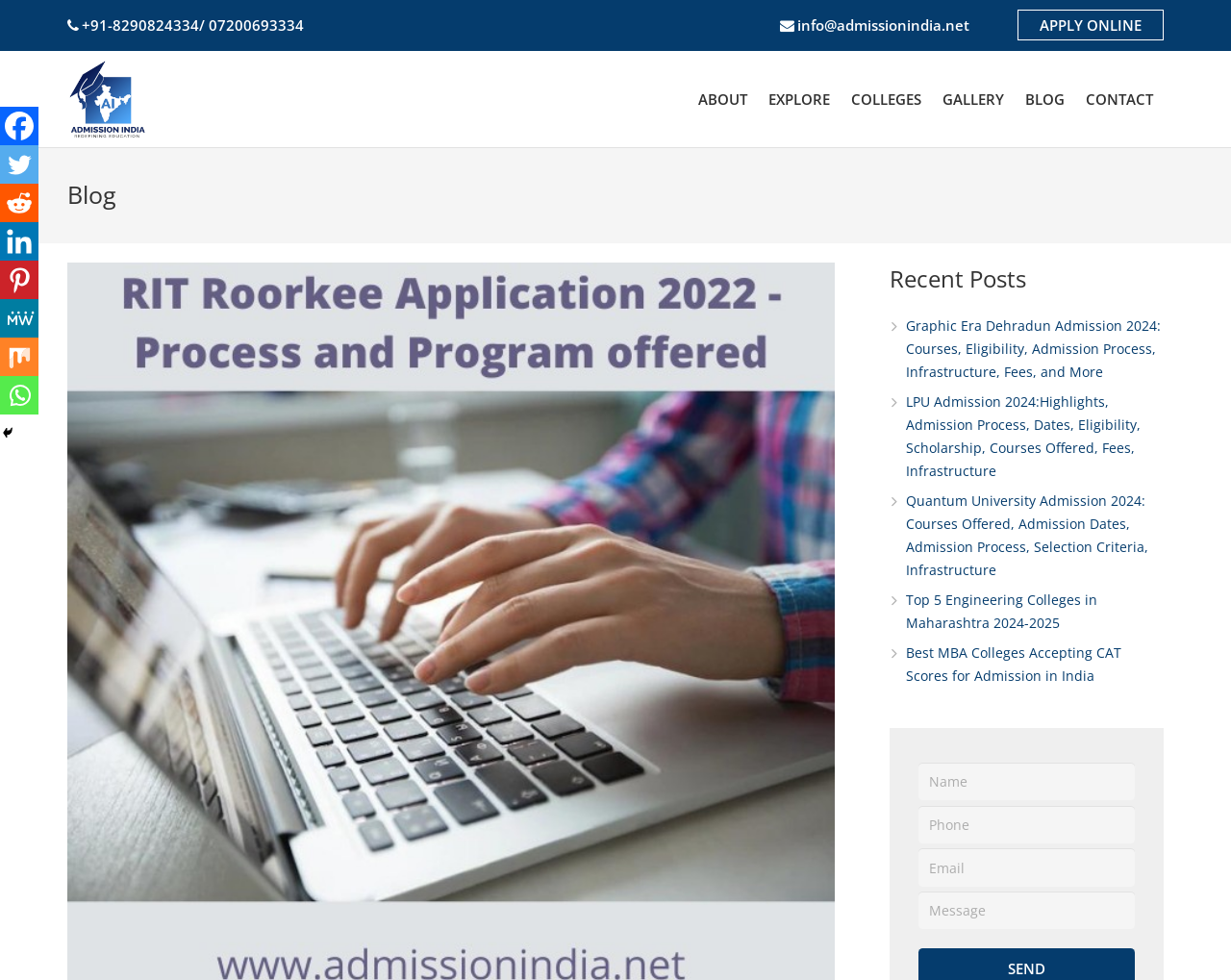Locate the bounding box coordinates for the element described below: "BLOG". The coordinates must be four float values between 0 and 1, formatted as [left, top, right, bottom].

[0.824, 0.062, 0.873, 0.14]